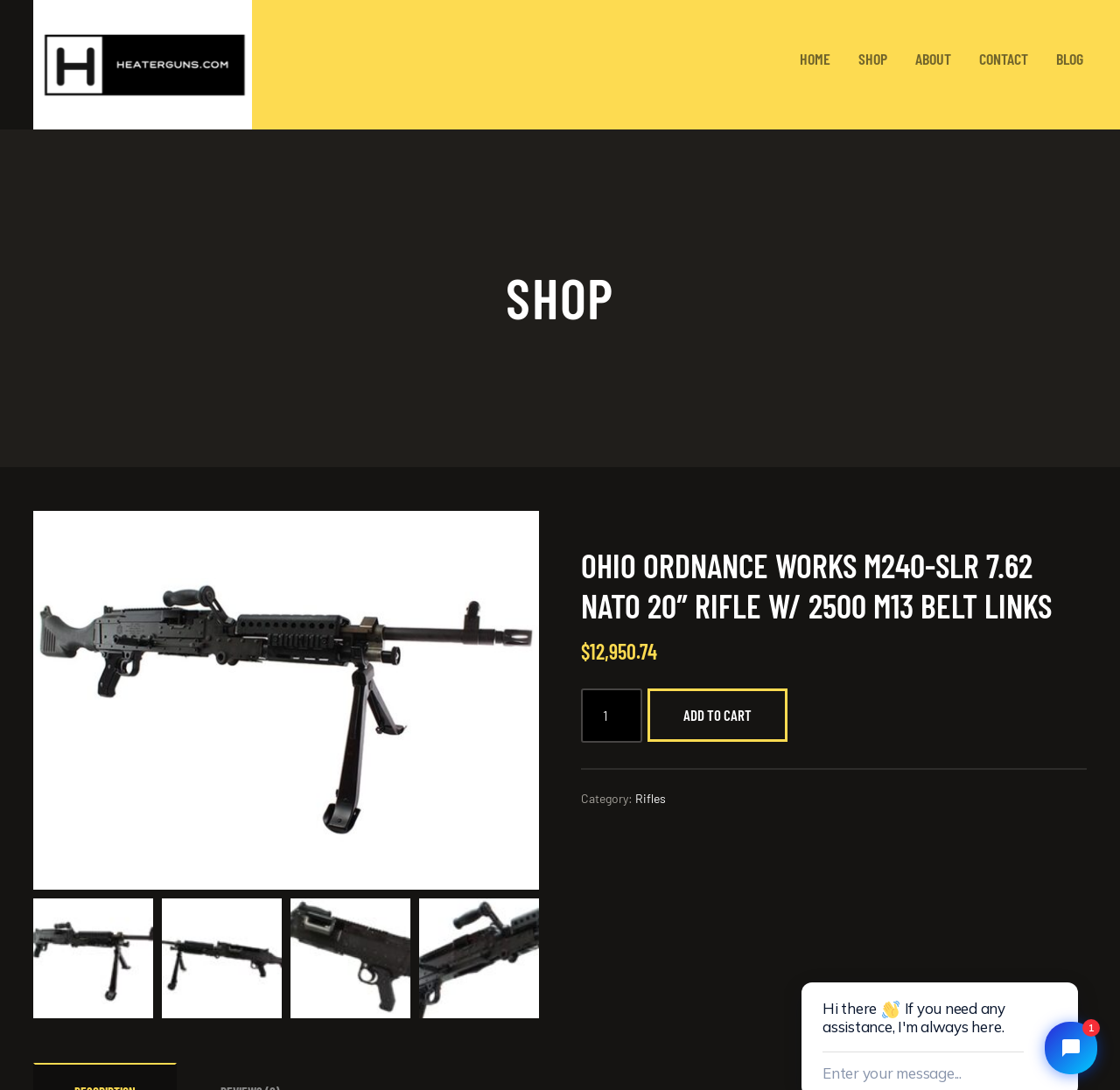Locate the bounding box coordinates of the area to click to fulfill this instruction: "Change the product quantity". The bounding box should be presented as four float numbers between 0 and 1, in the order [left, top, right, bottom].

[0.519, 0.631, 0.574, 0.682]